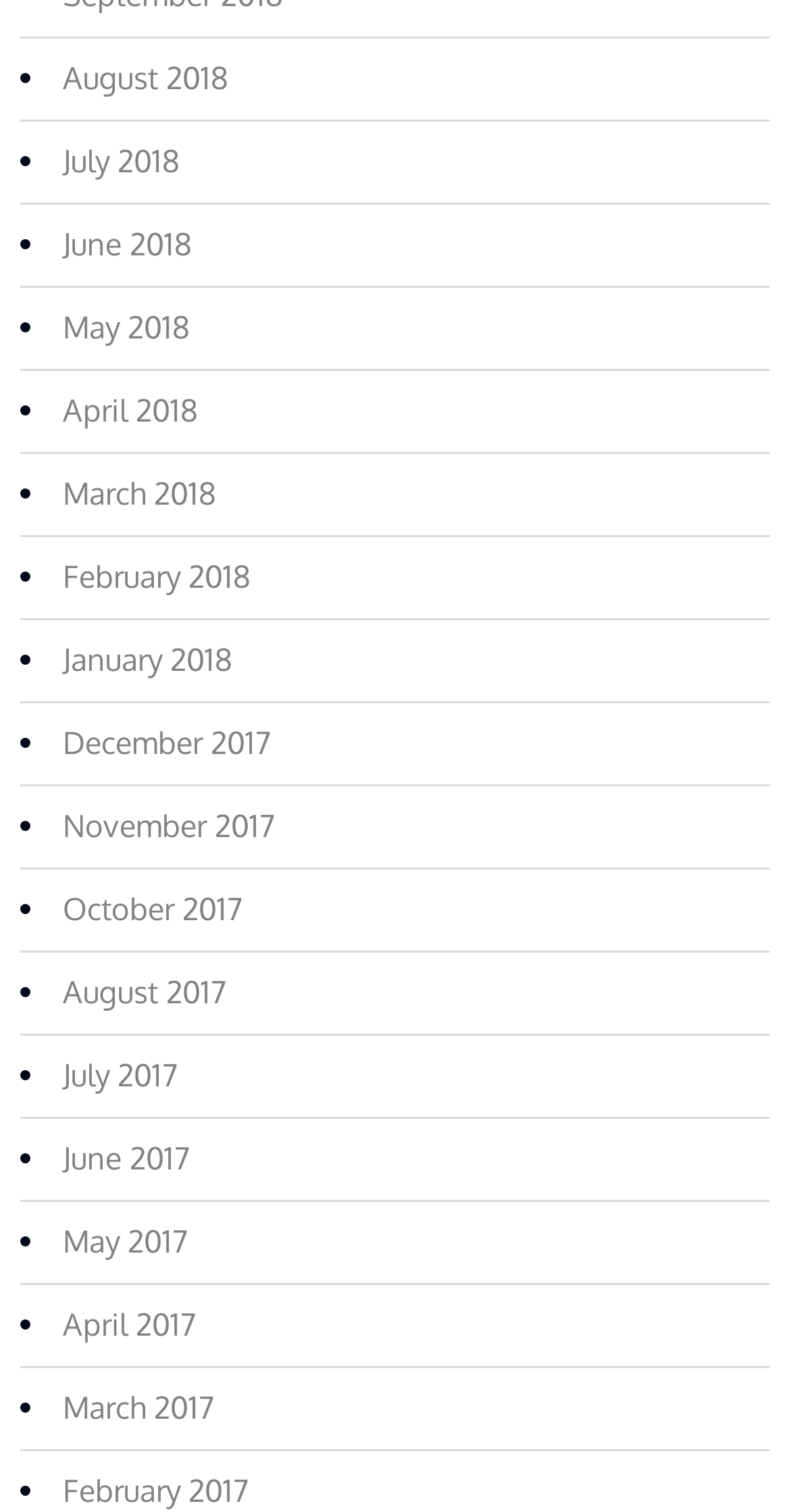What is the vertical position of the link 'June 2018'?
Refer to the image and answer the question using a single word or phrase.

Above the middle